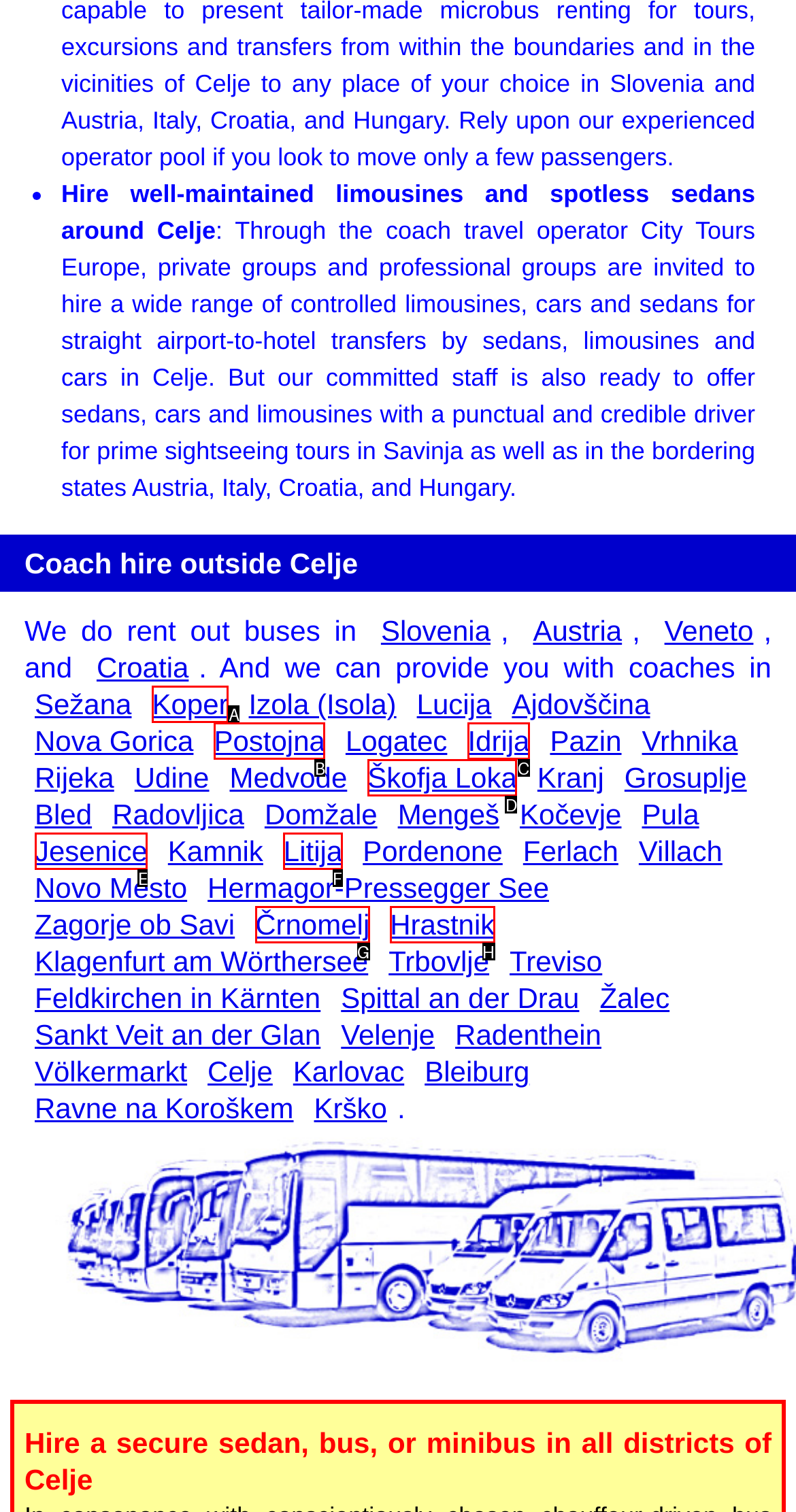Determine the HTML element that best matches this description: Main Menu from the given choices. Respond with the corresponding letter.

None